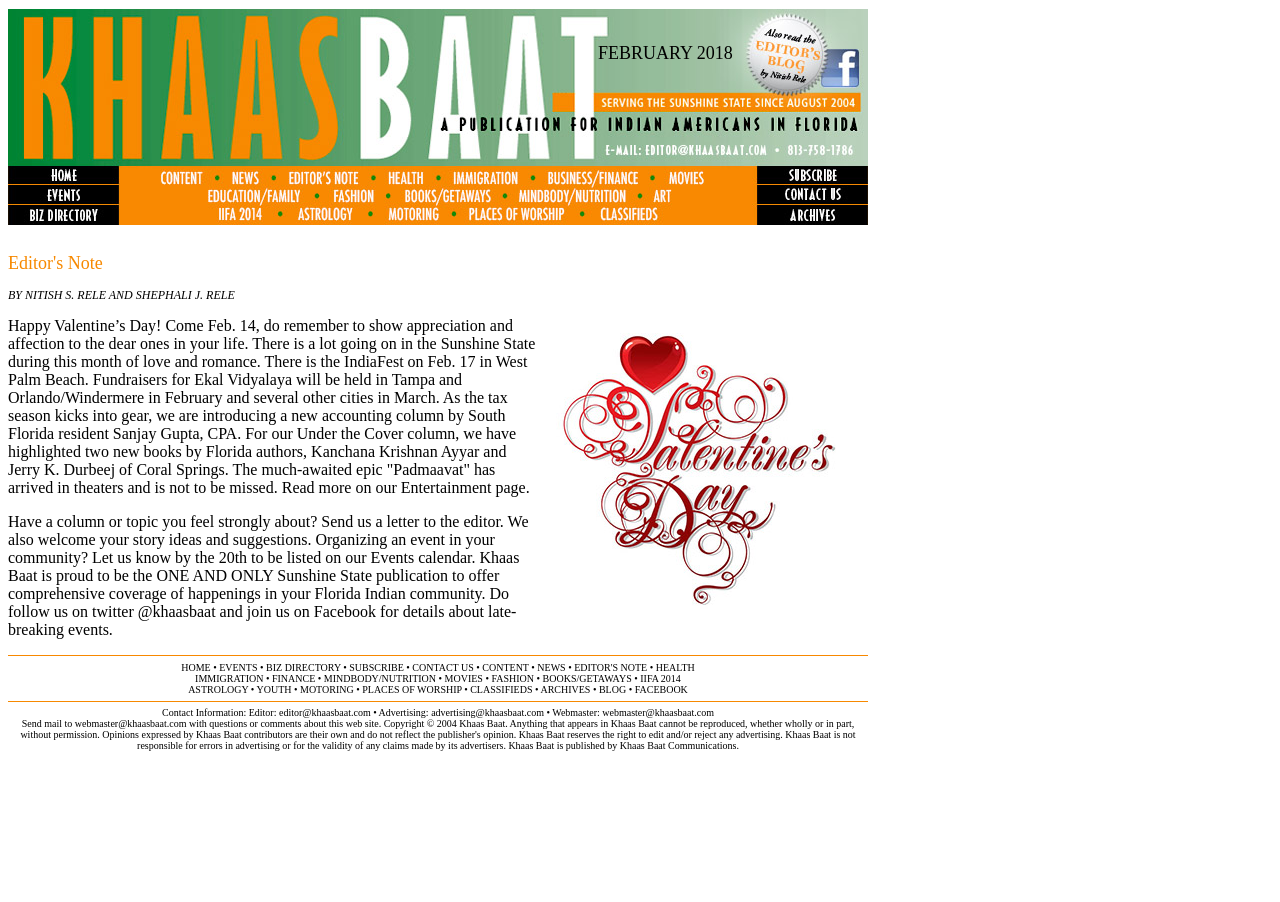Could you indicate the bounding box coordinates of the region to click in order to complete this instruction: "Get in touch with us by calling the phone number".

None